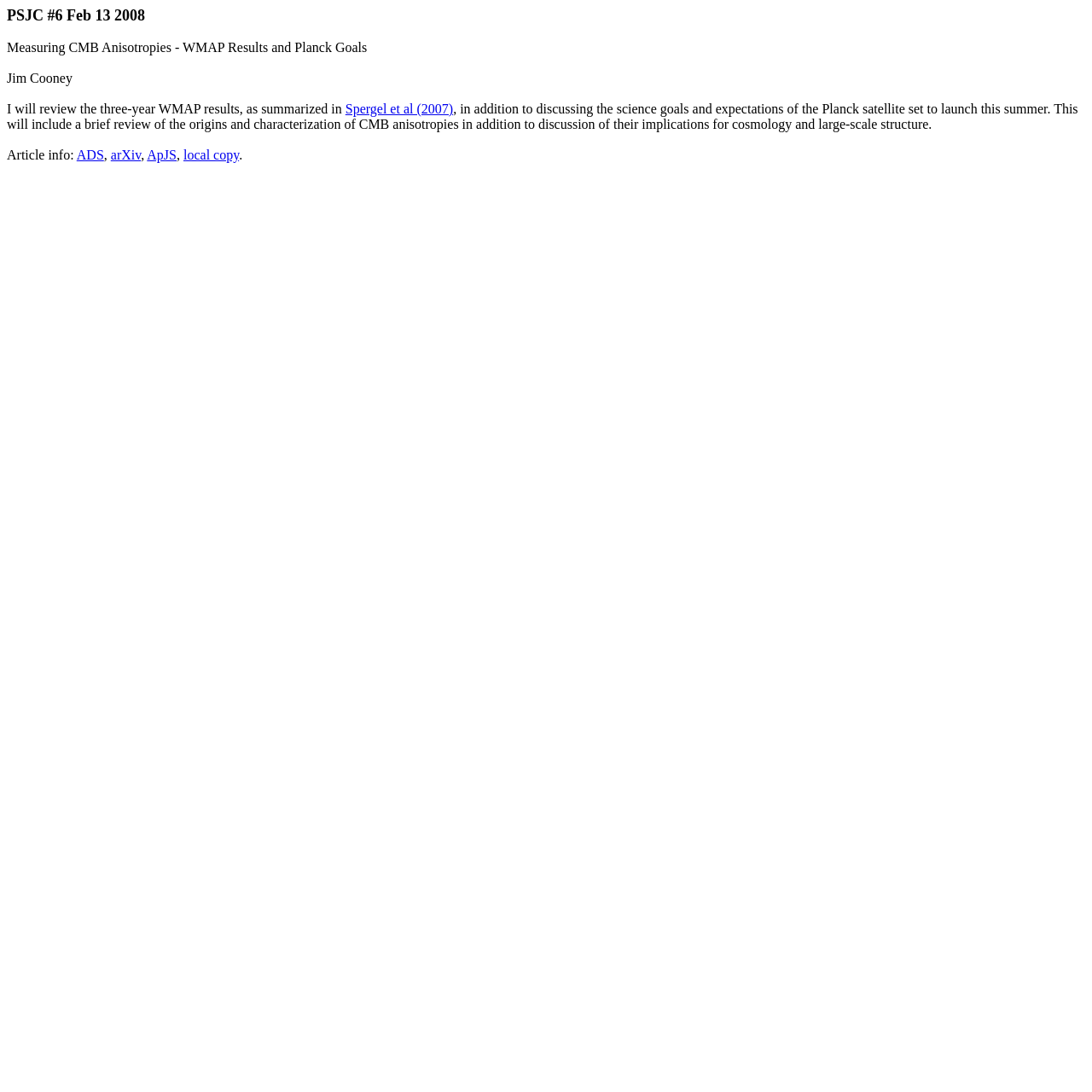What is the launch schedule of the Planck satellite?
Please use the image to provide an in-depth answer to the question.

The text mentions that the Planck satellite is 'set to launch this summer', indicating that the launch schedule is planned for the summer season.